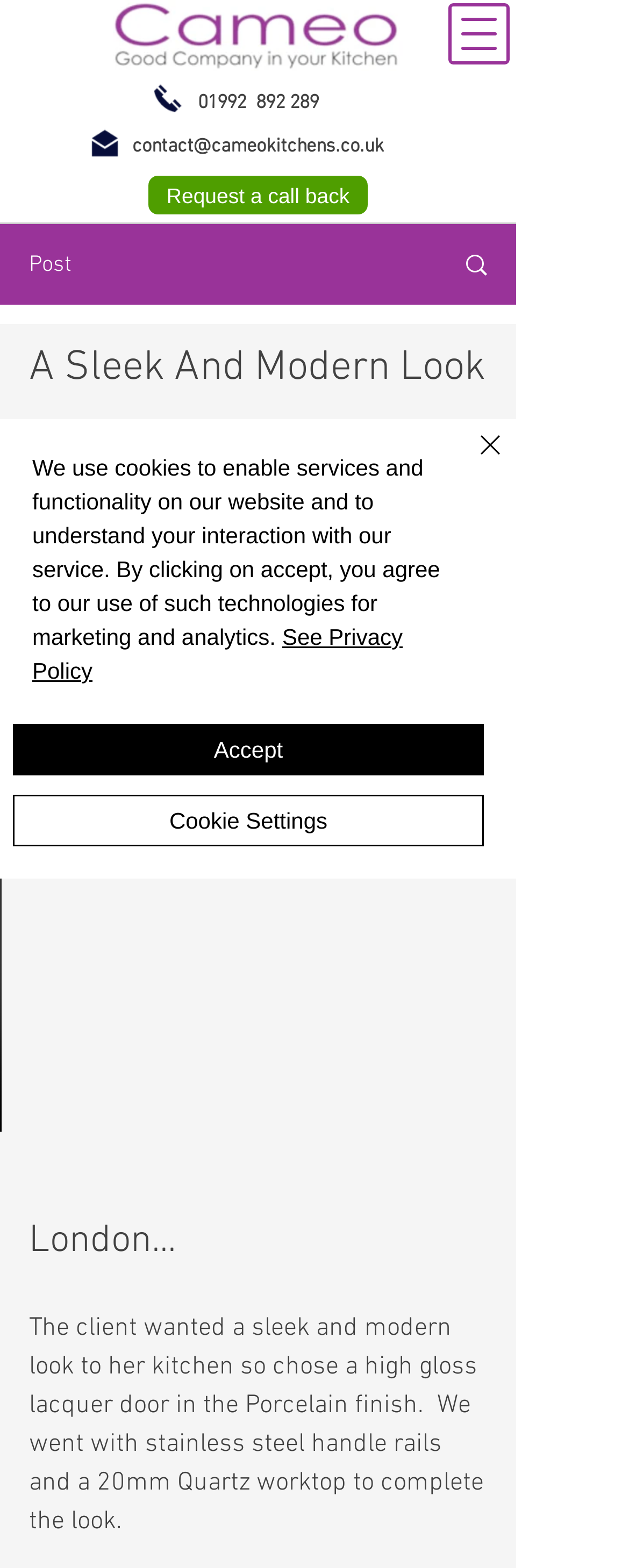Find the bounding box coordinates for the area that must be clicked to perform this action: "Request a call back".

[0.231, 0.11, 0.59, 0.139]